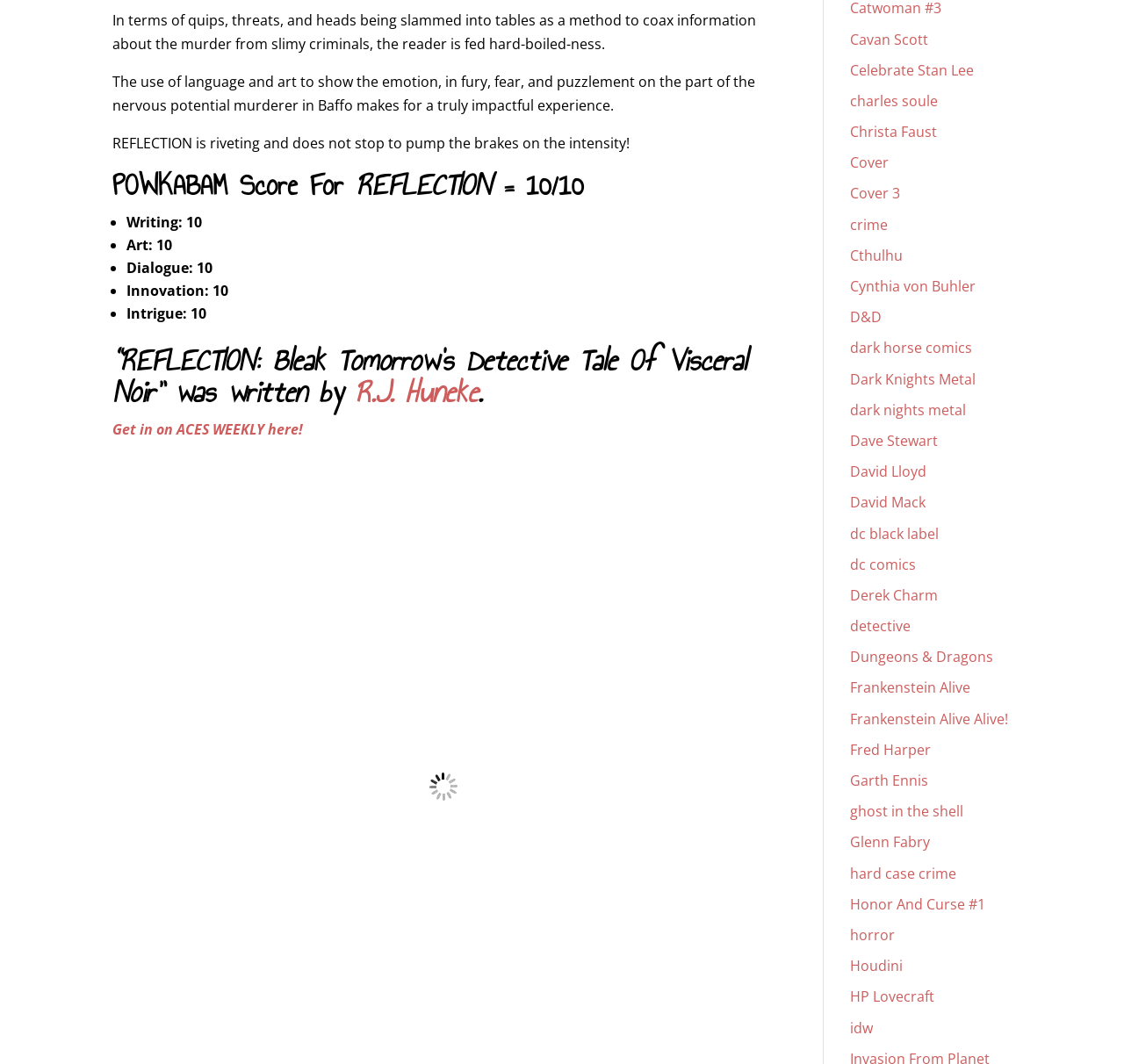Can you show the bounding box coordinates of the region to click on to complete the task described in the instruction: "Click on the link to read the article 'REFLECTION: Bleak Tomorrow’s Detective Tale Of Visceral Noir'"?

[0.316, 0.348, 0.425, 0.39]